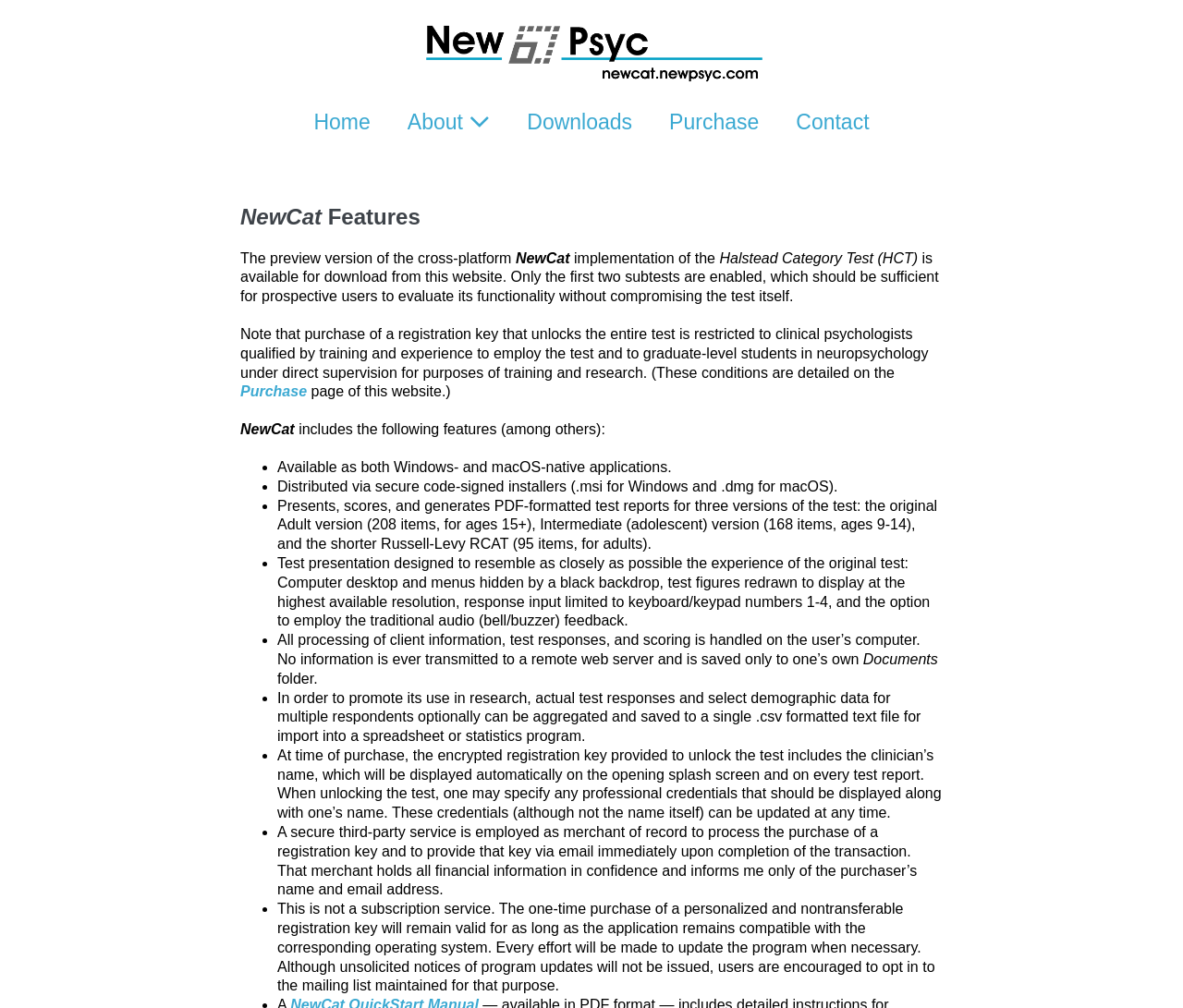What is the name of the test presented on this website?
Please elaborate on the answer to the question with detailed information.

I found the answer by reading the static text elements on the webpage, specifically the text 'implementation of the Halstead Category Test' which indicates that the test being referred to is the Halstead Category Test.